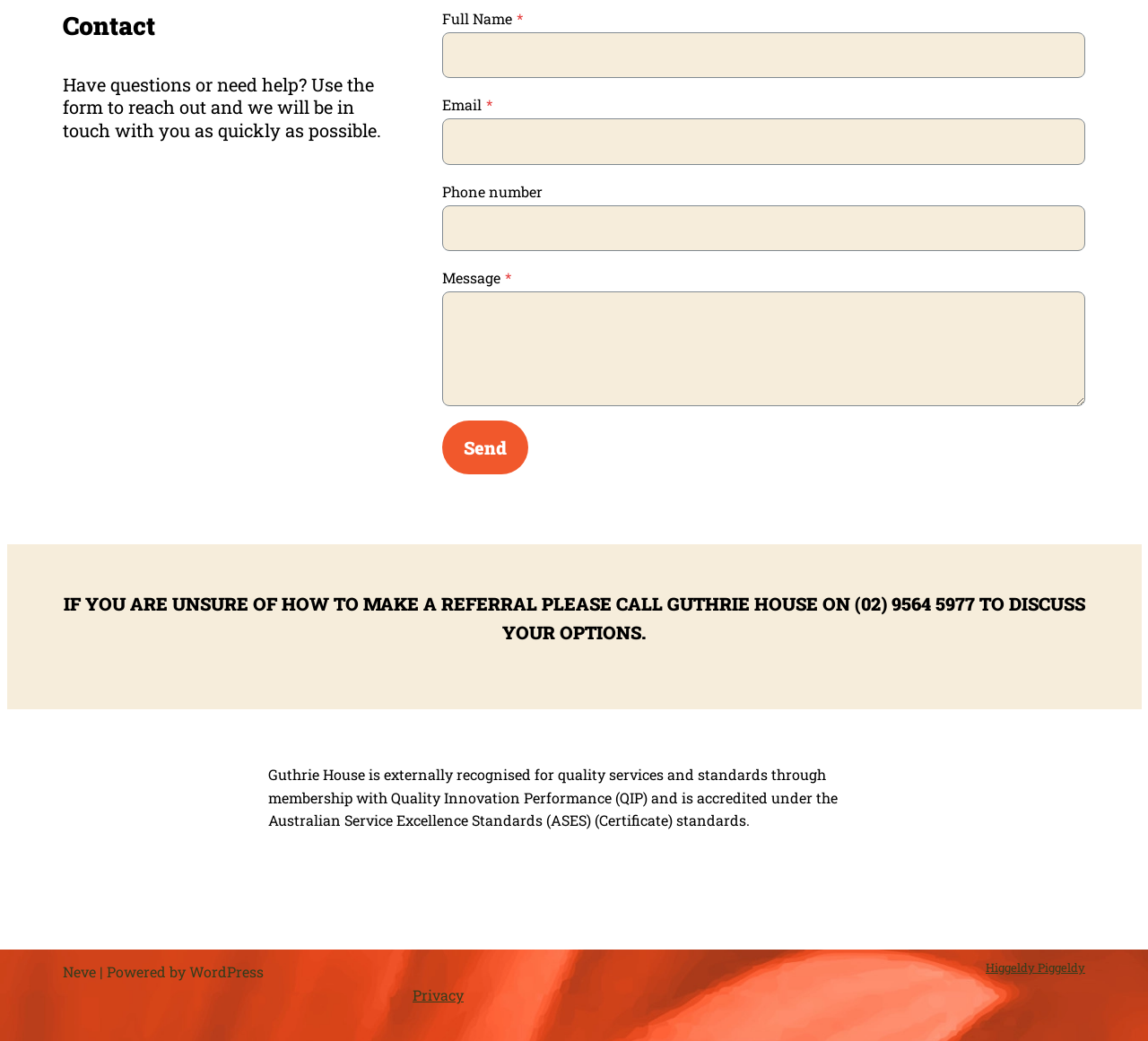Pinpoint the bounding box coordinates of the area that must be clicked to complete this instruction: "Click send".

[0.385, 0.404, 0.46, 0.456]